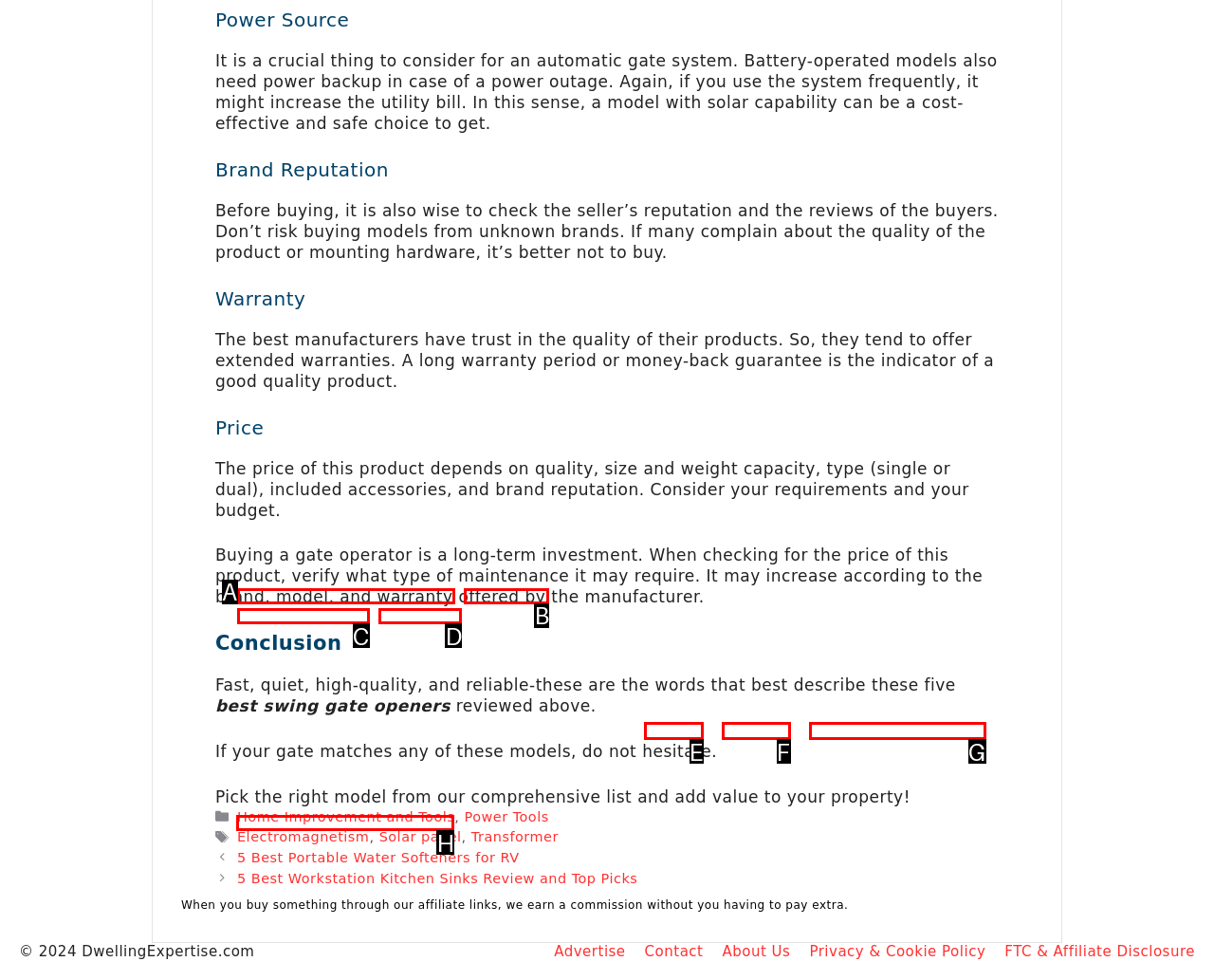Choose the correct UI element to click for this task: Click on 'Home Improvement and Tools' Answer using the letter from the given choices.

H